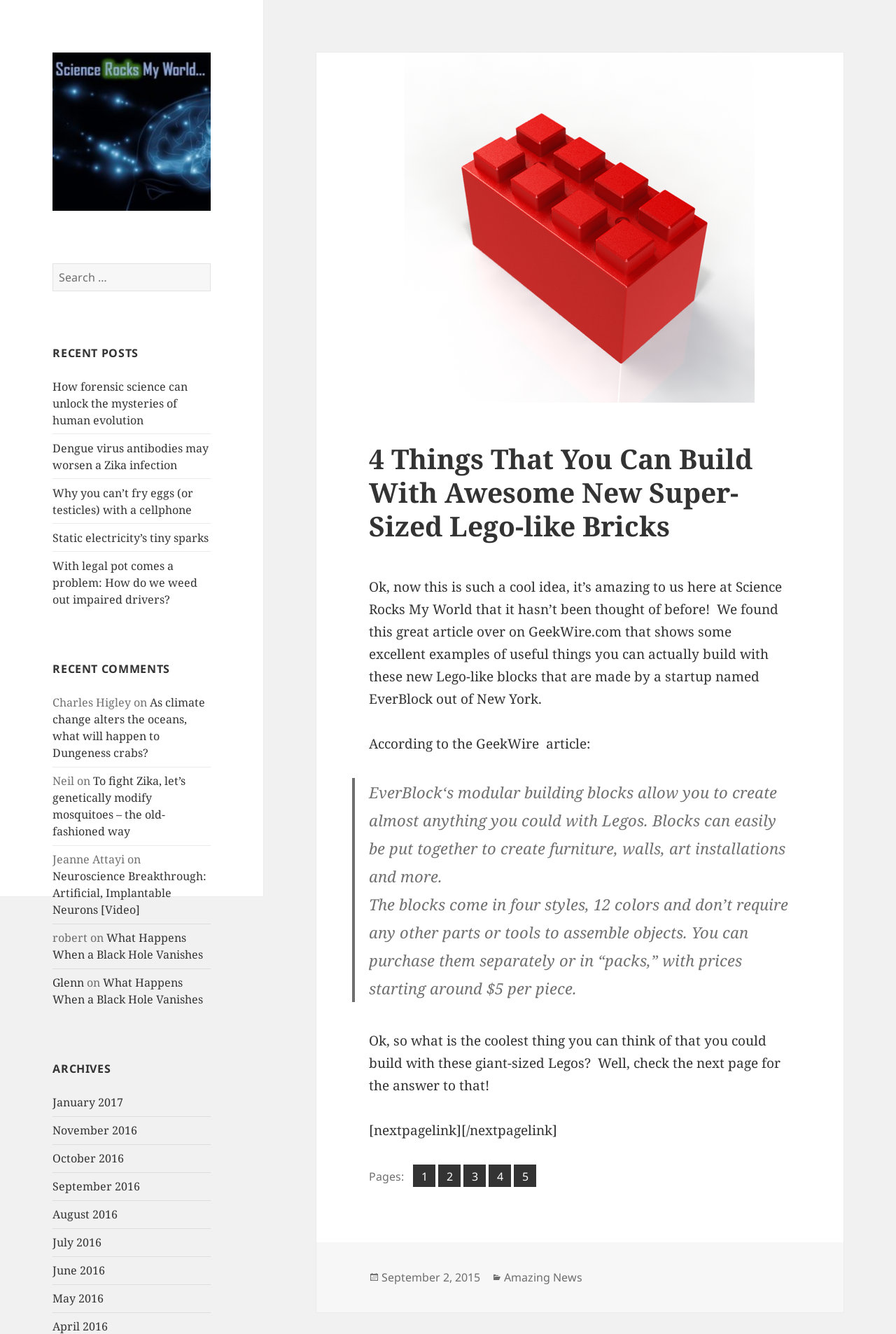Find the bounding box coordinates of the element I should click to carry out the following instruction: "Read recent post about forensic science".

[0.059, 0.284, 0.21, 0.321]